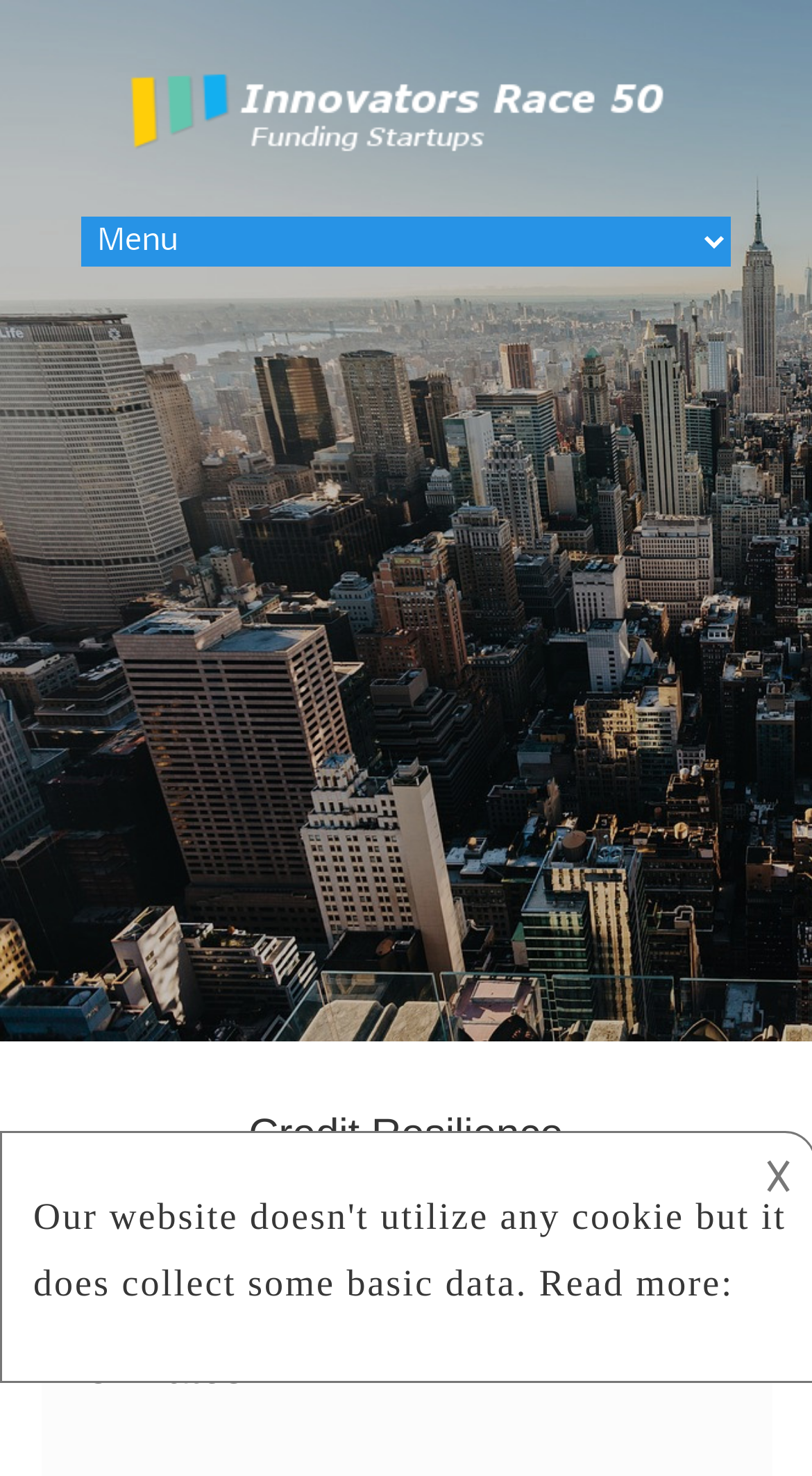What is the purpose of the combobox on the webpage?
Provide a well-explained and detailed answer to the question.

The purpose of the combobox is obtained from its properties 'hasPopup: menu' and 'expanded: False', indicating that it has a popup menu that is not currently expanded.